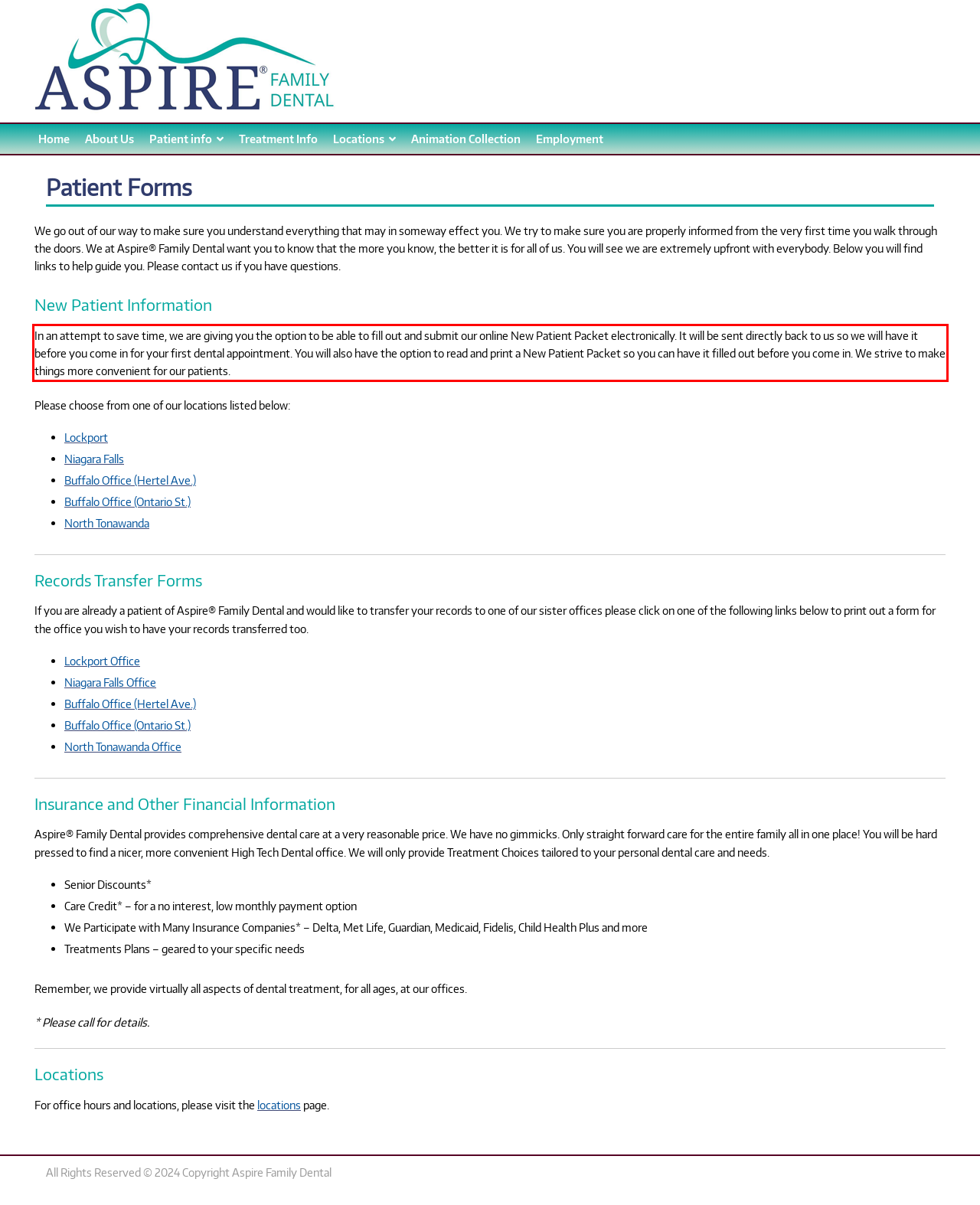The screenshot provided shows a webpage with a red bounding box. Apply OCR to the text within this red bounding box and provide the extracted content.

In an attempt to save time, we are giving you the option to be able to fill out and submit our online New Patient Packet electronically. It will be sent directly back to us so we will have it before you come in for your first dental appointment. You will also have the option to read and print a New Patient Packet so you can have it filled out before you come in. We strive to make things more convenient for our patients.